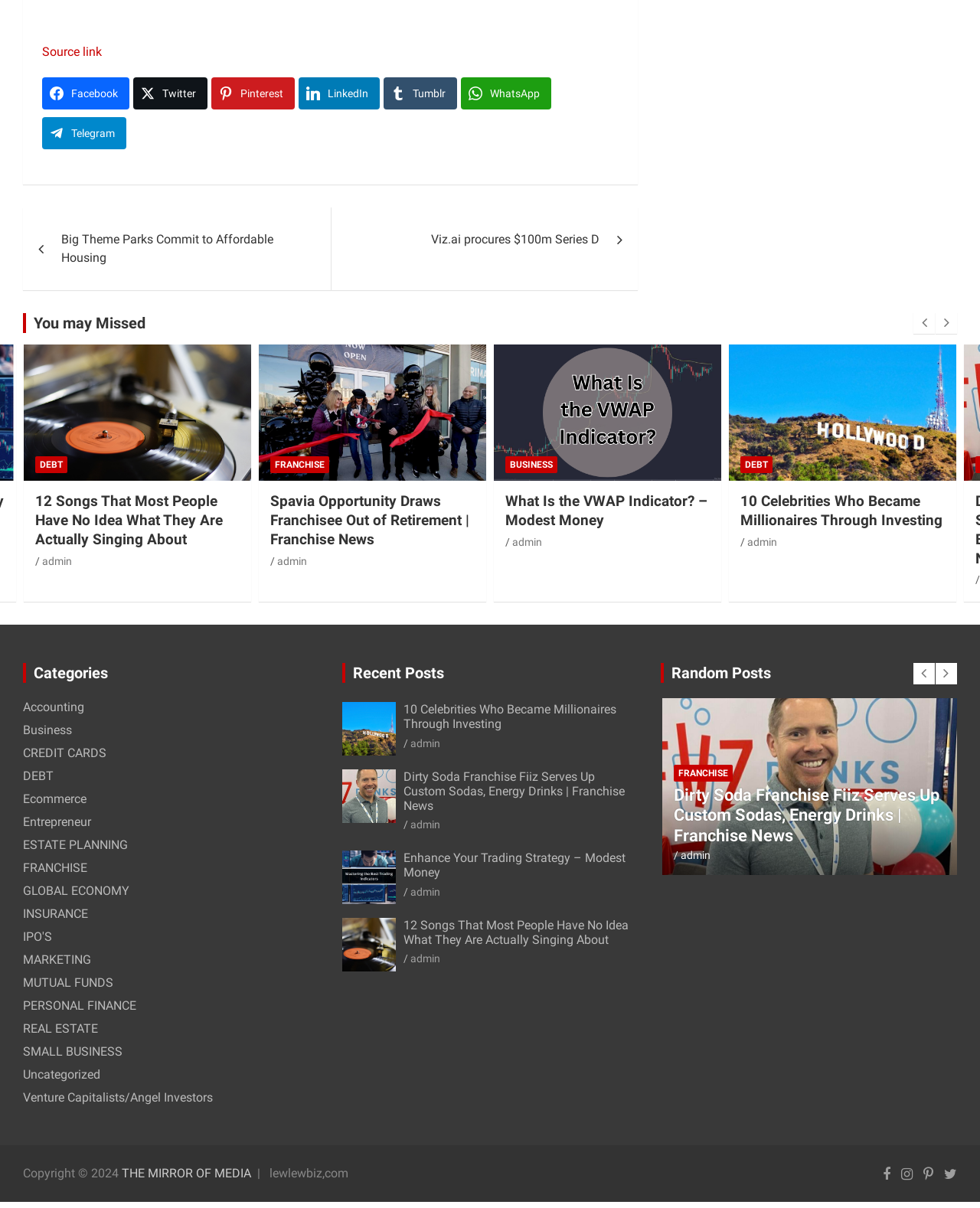Identify the bounding box coordinates of the specific part of the webpage to click to complete this instruction: "Follow the link to 'Thanasis Antetokounmpo Wife, Is He Married? Age And Biography'".

None